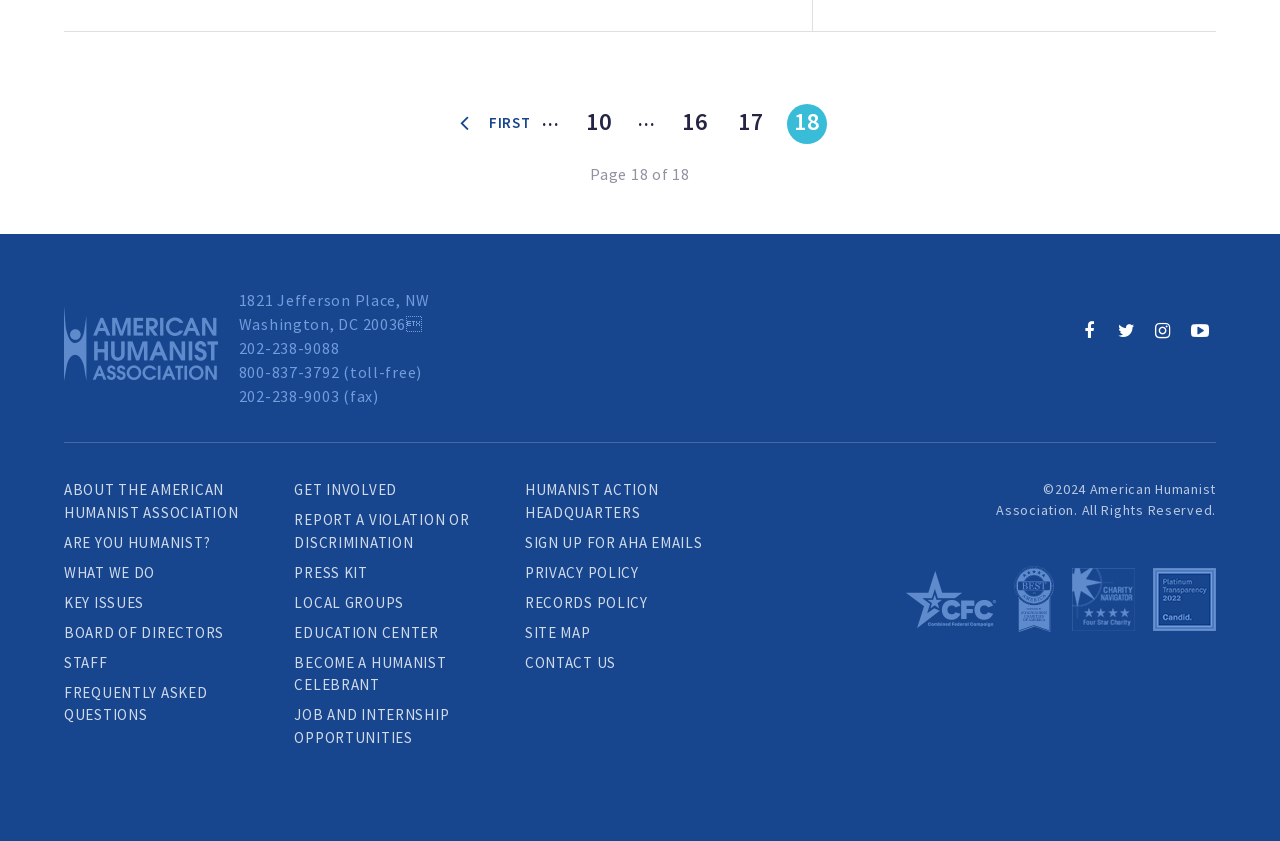Identify the bounding box coordinates of the section to be clicked to complete the task described by the following instruction: "learn about the American Humanist Association". The coordinates should be four float numbers between 0 and 1, formatted as [left, top, right, bottom].

[0.05, 0.364, 0.17, 0.461]